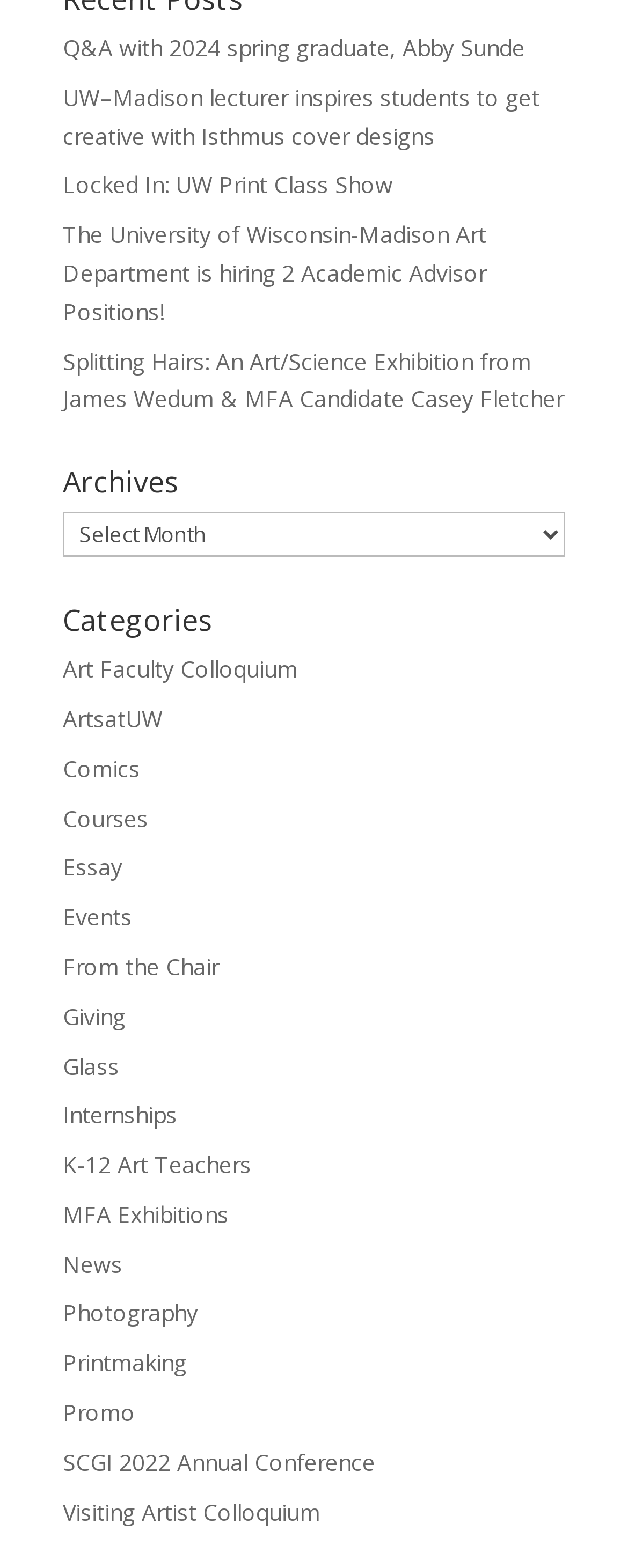Is there a search bar on the webpage?
Utilize the image to construct a detailed and well-explained answer.

I carefully examined the webpage and did not find a search bar or any input field that allows users to search for content.